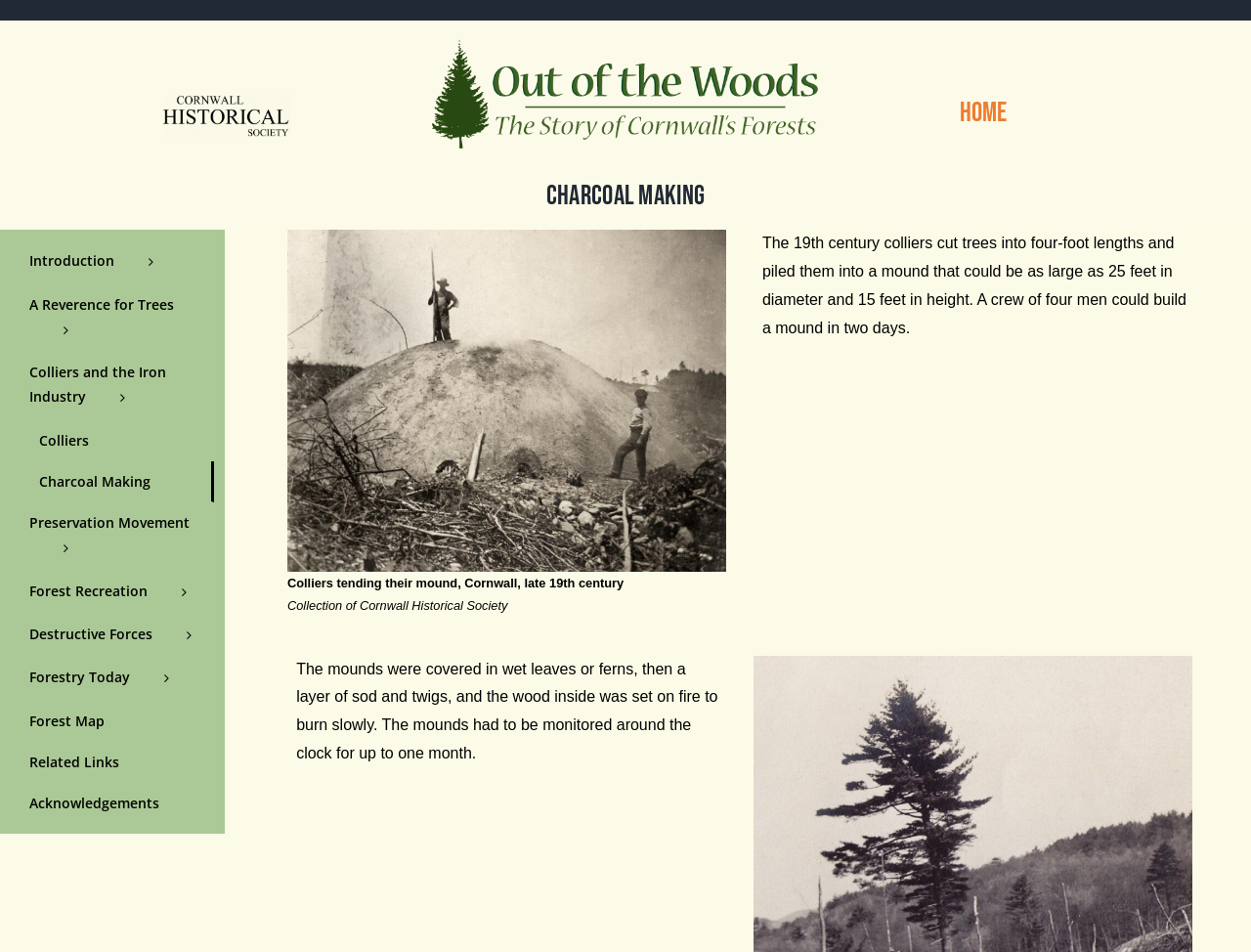Provide the bounding box coordinates of the area you need to click to execute the following instruction: "Click the link to learn about charcoal making".

[0.271, 0.187, 0.729, 0.226]